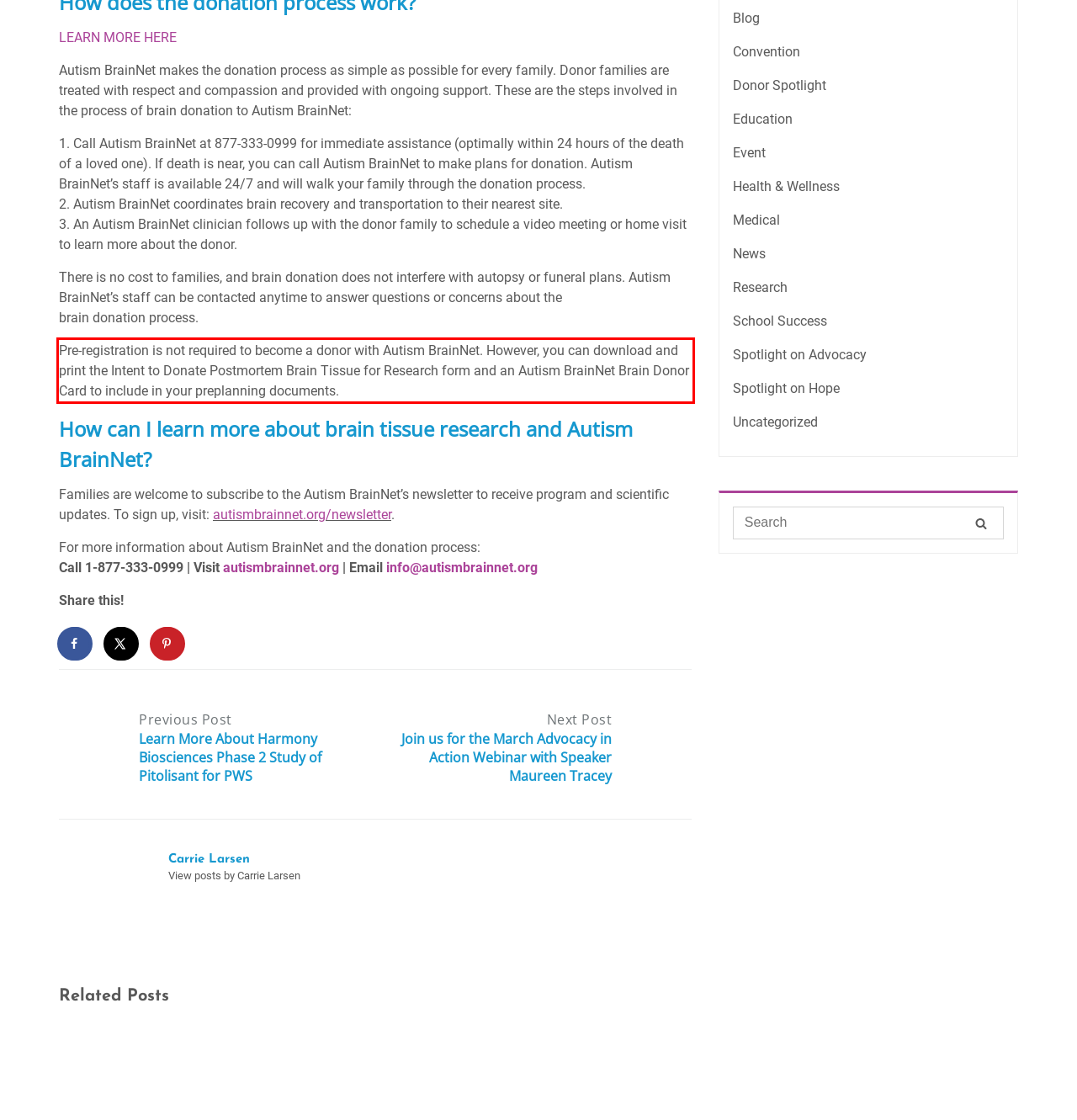Observe the screenshot of the webpage that includes a red rectangle bounding box. Conduct OCR on the content inside this red bounding box and generate the text.

Pre-registration is not required to become a donor with Autism BrainNet. However, you can download and print the Intent to Donate Postmortem Brain Tissue for Research form and an Autism BrainNet Brain Donor Card to include in your preplanning documents.